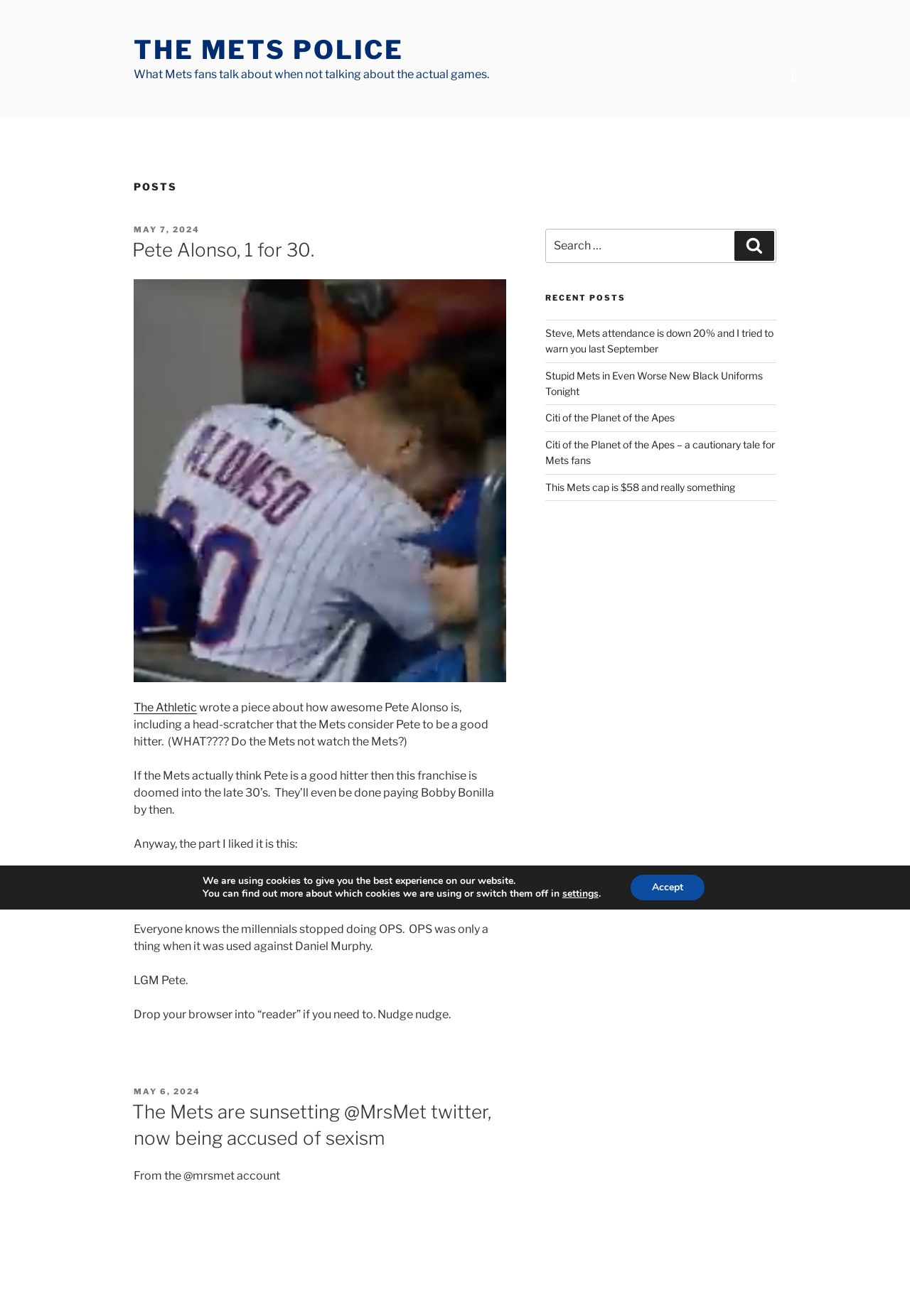Please determine the bounding box coordinates of the area that needs to be clicked to complete this task: 'View recent posts'. The coordinates must be four float numbers between 0 and 1, formatted as [left, top, right, bottom].

[0.599, 0.223, 0.853, 0.231]